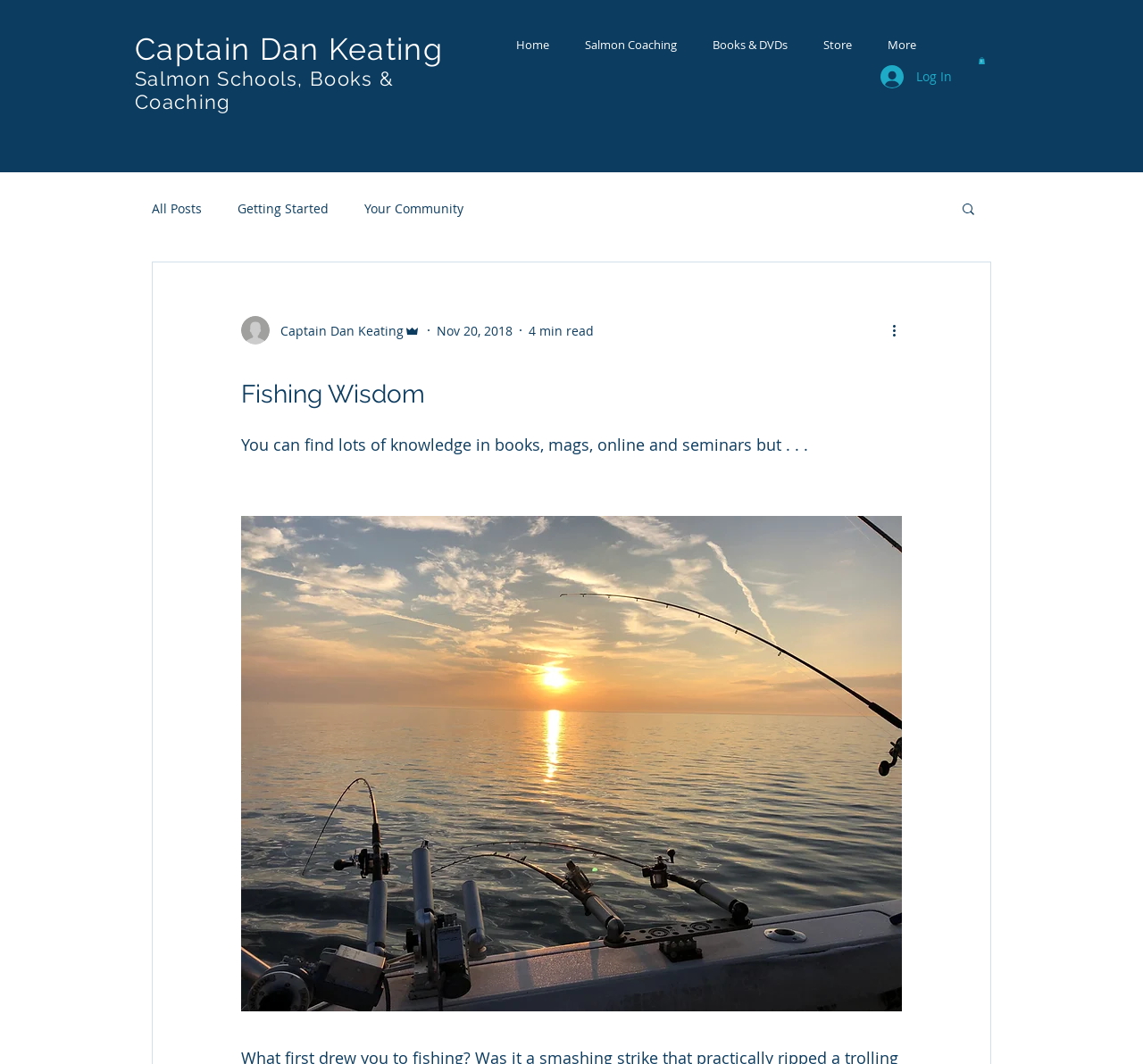Pinpoint the bounding box coordinates for the area that should be clicked to perform the following instruction: "Read the blog post".

[0.211, 0.408, 0.707, 0.428]